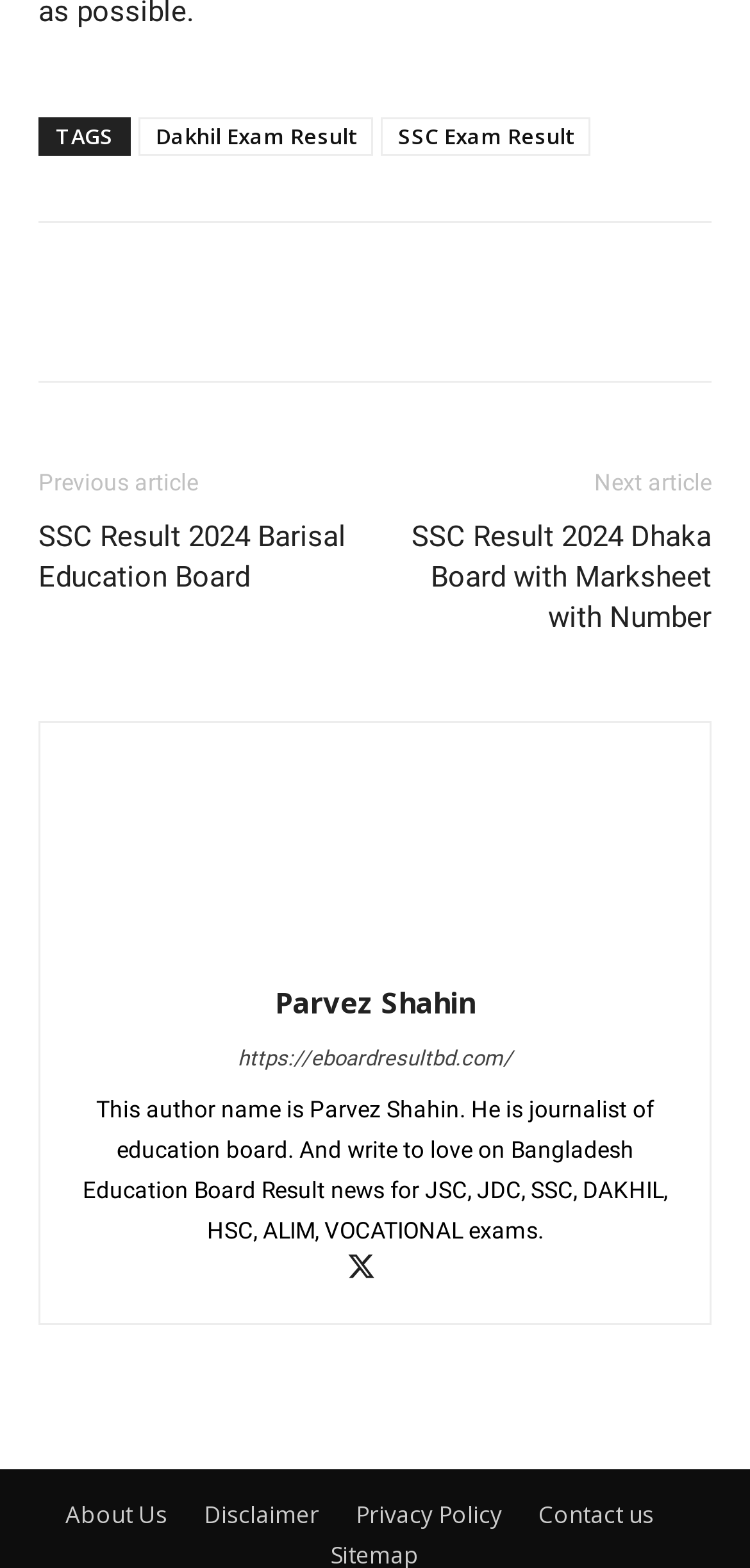Bounding box coordinates are given in the format (top-left x, top-left y, bottom-right x, bottom-right y). All values should be floating point numbers between 0 and 1. Provide the bounding box coordinate for the UI element described as: https://eboardresultbd.com/

[0.317, 0.668, 0.683, 0.684]